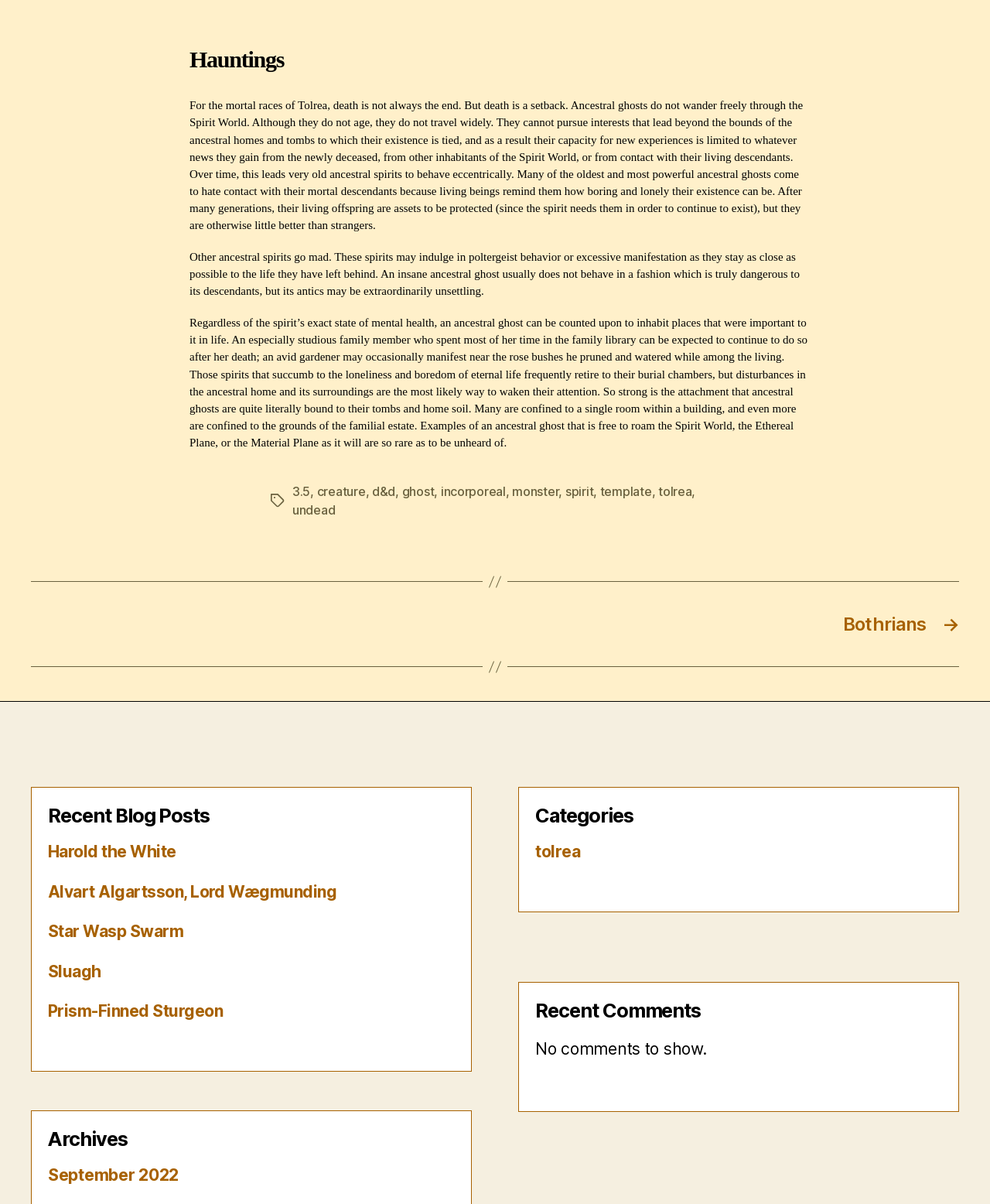Determine the bounding box coordinates for the UI element with the following description: "Prism-Finned Sturgeon". The coordinates should be four float numbers between 0 and 1, represented as [left, top, right, bottom].

[0.048, 0.832, 0.225, 0.848]